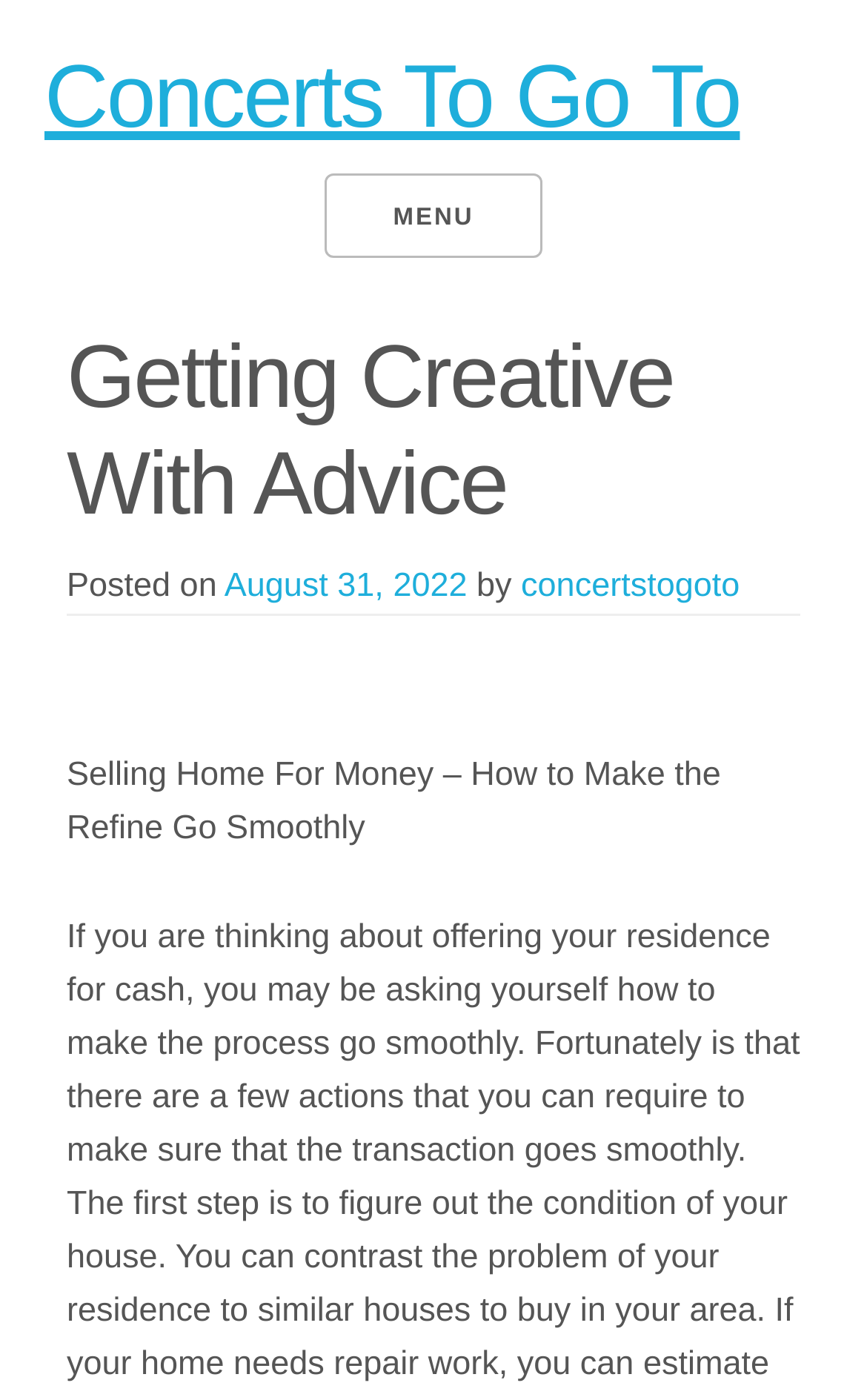Answer the following in one word or a short phrase: 
What is the topic of the second article?

Selling Home For Money